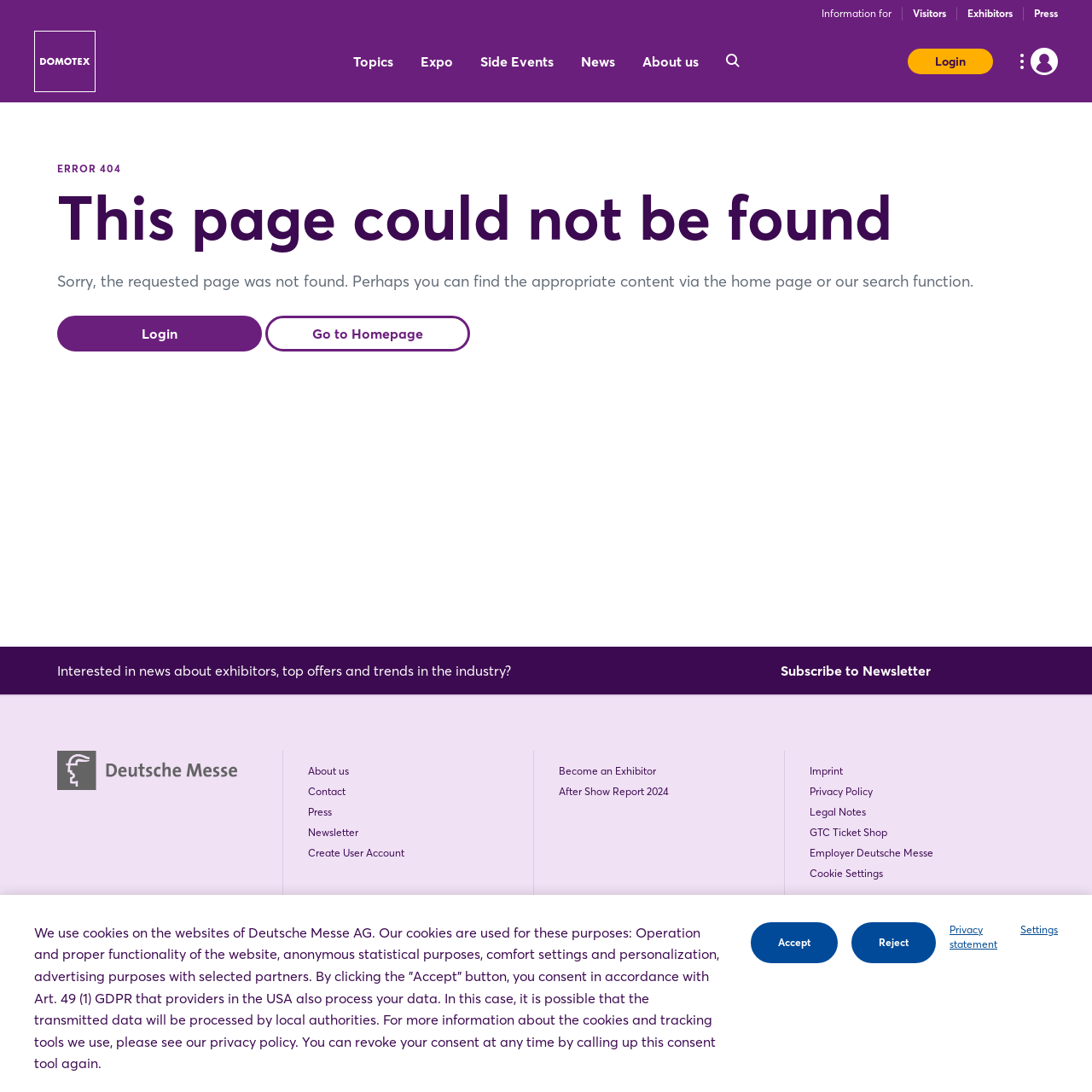Review the image closely and give a comprehensive answer to the question: What is the error code on this page?

The error code is 404, which is indicated by the 'ERROR 404' text on the page, and also by the 'Page not found' meta description.